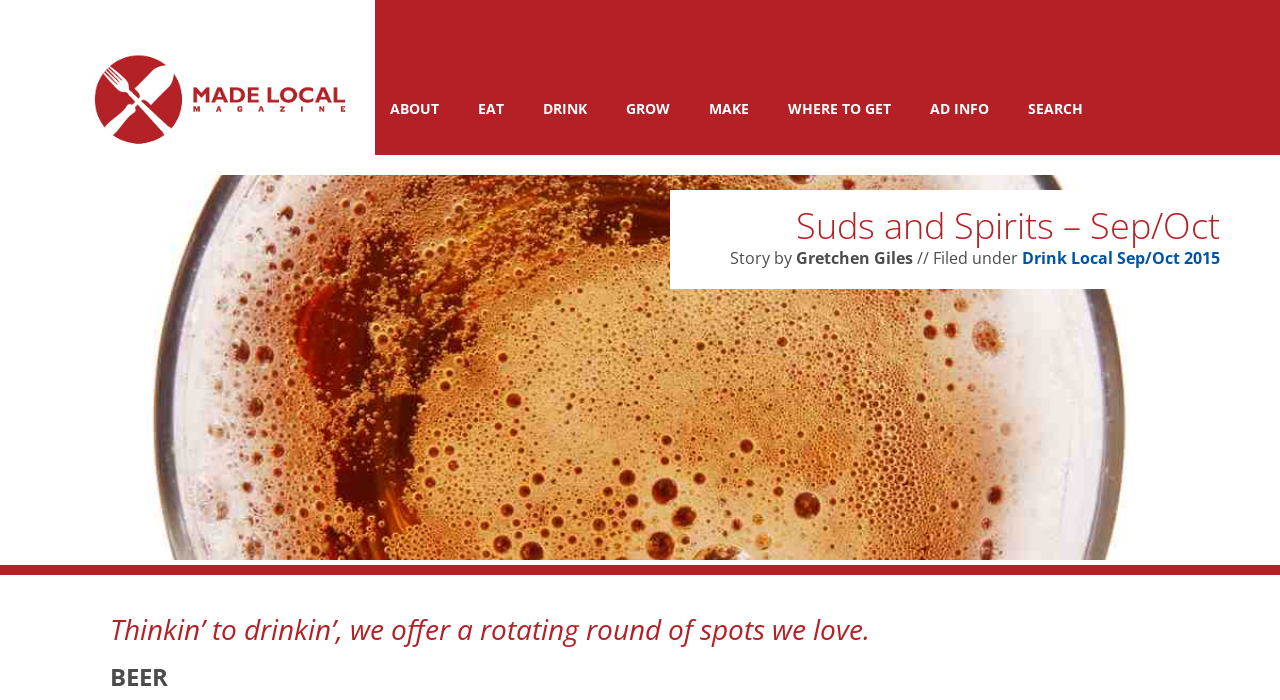Determine the main headline from the webpage and extract its text.

Suds and Spirits – Sep/Oct